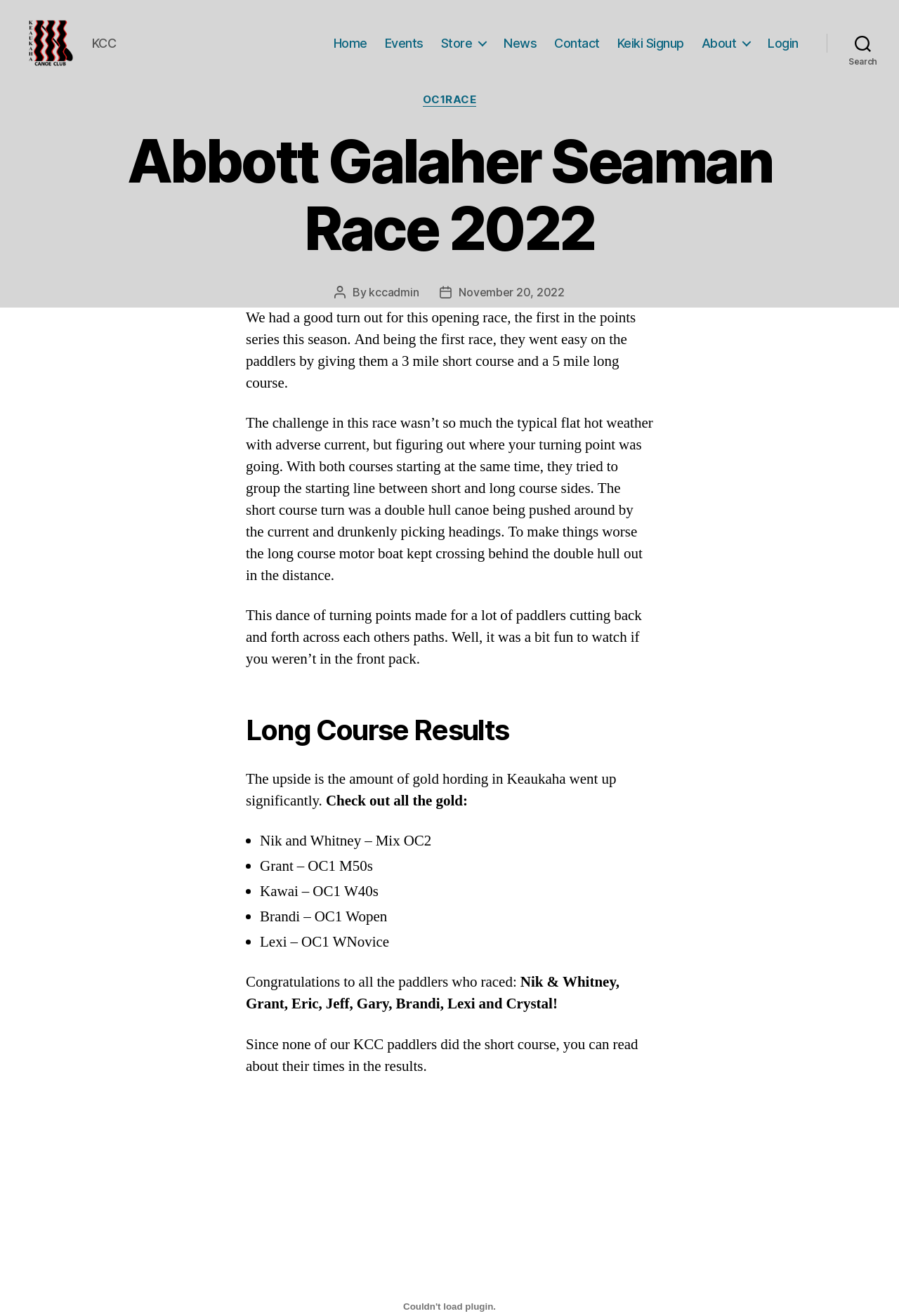What is the name of the canoe club?
Based on the image, please offer an in-depth response to the question.

The name of the canoe club can be found in the top-left corner of the webpage, where it is written as 'Keaukaha Canoe Club - Hilo Hawaii Paddling Club on the Big Island'.